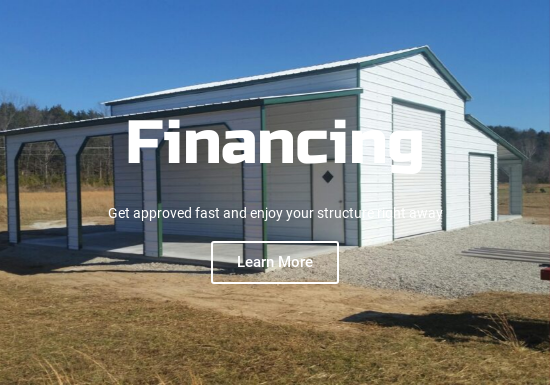What is the tone of the supportive message?
Refer to the image and provide a concise answer in one word or phrase.

Encouraging